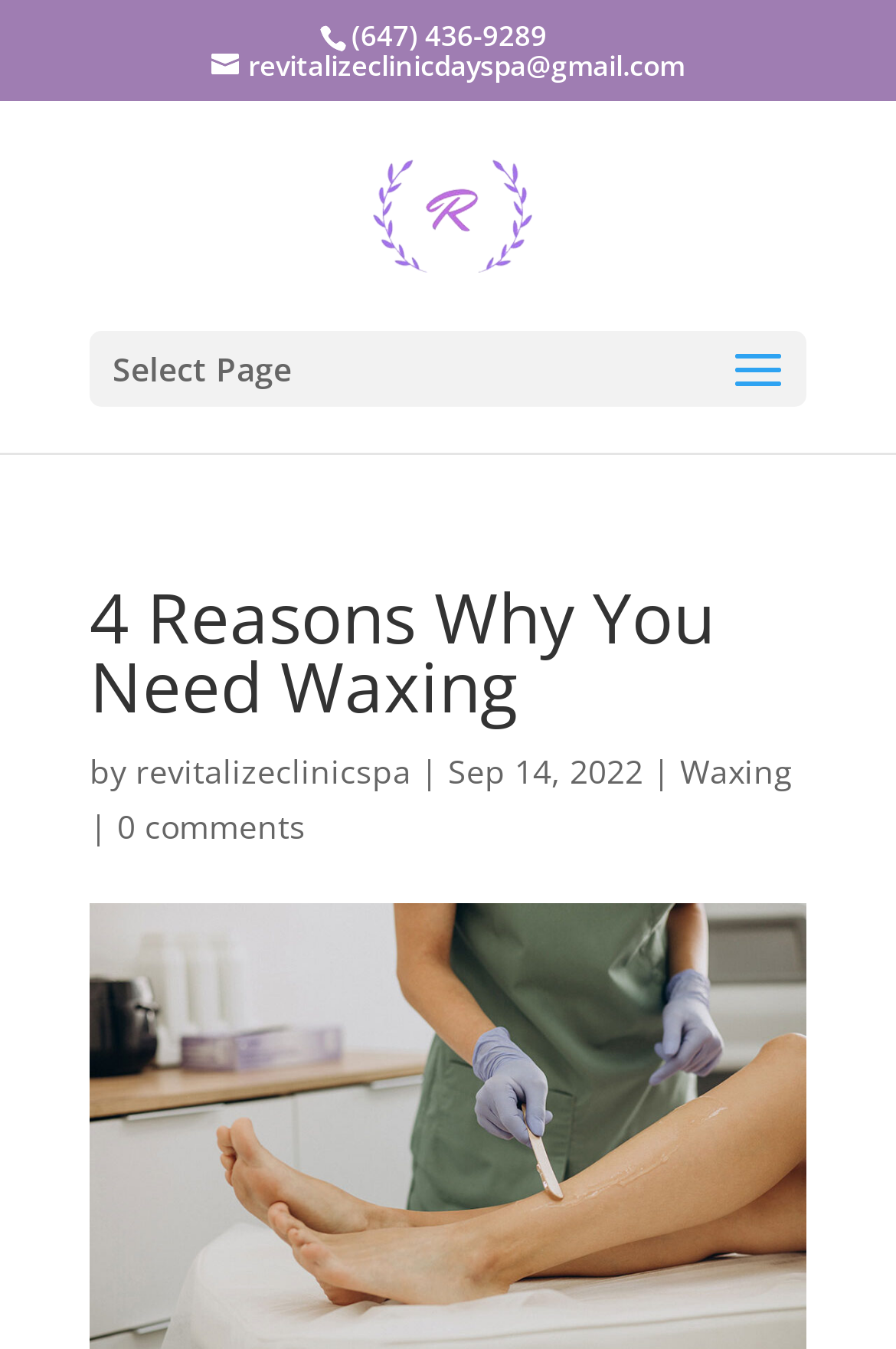What is the phone number of Revitalize Clinic and Day Spa?
Please give a detailed and elaborate answer to the question based on the image.

I found the phone number by looking at the link element with the text '(647) 436-9289' which is located at the top of the webpage.